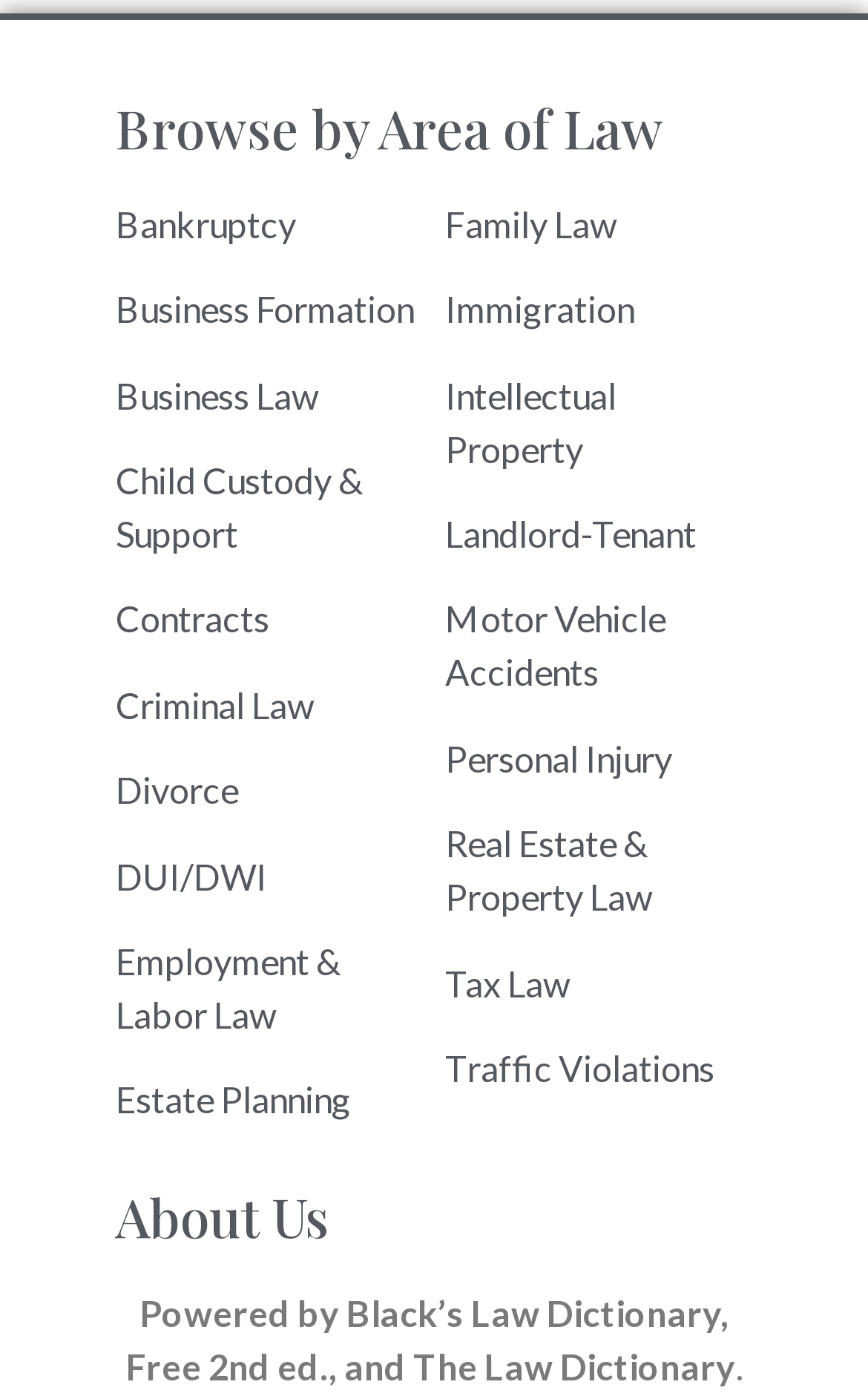Is there a section about the website?
From the image, respond with a single word or phrase.

Yes